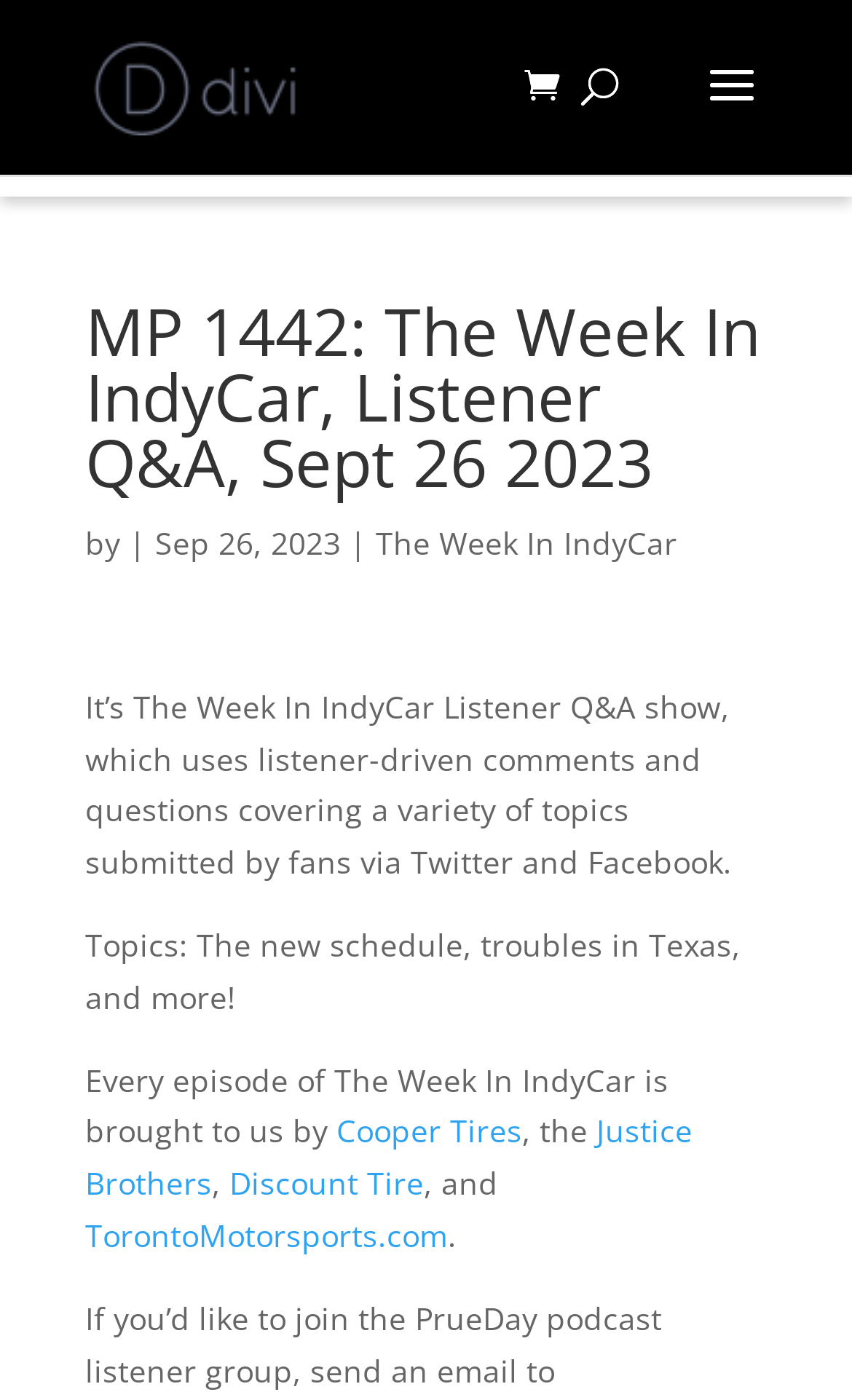Who sponsors the podcast episode?
Look at the image and respond to the question as thoroughly as possible.

The sponsors of the podcast episode can be found in the middle of the webpage, where it says 'Every episode of The Week In IndyCar is brought to us by' followed by a list of sponsors, including Cooper Tires, Justice Brothers, Discount Tire, and TorontoMotorsports.com.